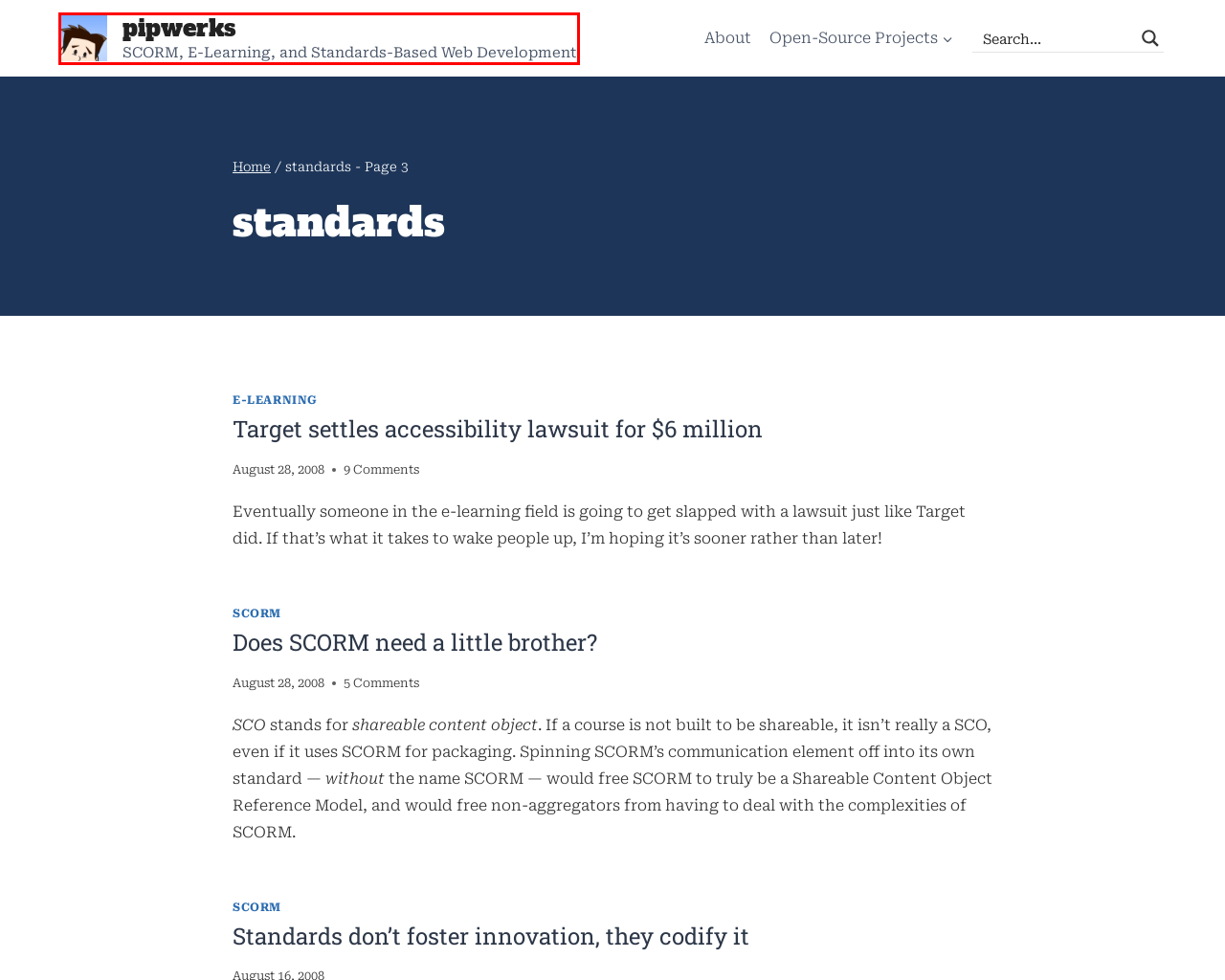Assess the screenshot of a webpage with a red bounding box and determine which webpage description most accurately matches the new page after clicking the element within the red box. Here are the options:
A. About | pipwerks
B. Category: e-learning | pipwerks
C. Does SCORM need a little brother? | pipwerks
D. Category: SCORM | pipwerks
E. Standards don’t foster innovation, they codify it | pipwerks
F. Category: web design and development | pipwerks
G. pipwerks | SCORM, E-Learning, and Standards-Based Web Development
H. Target settles accessibility lawsuit for $6 million | pipwerks

G